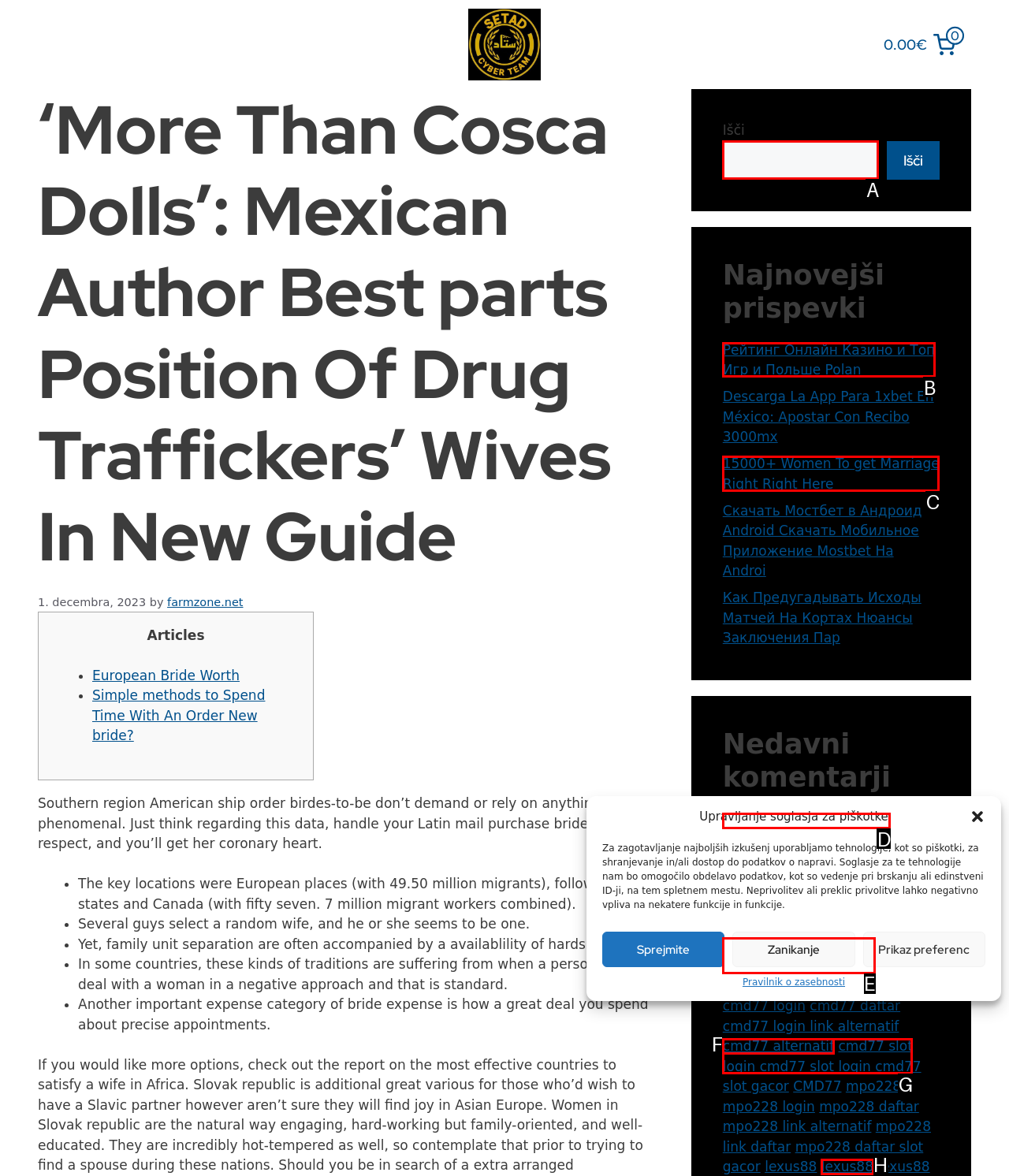Identify the appropriate choice to fulfill this task: Read the article 'Рейтинг Онлайн Казино и Топ Игр и Польше Polan'
Respond with the letter corresponding to the correct option.

B